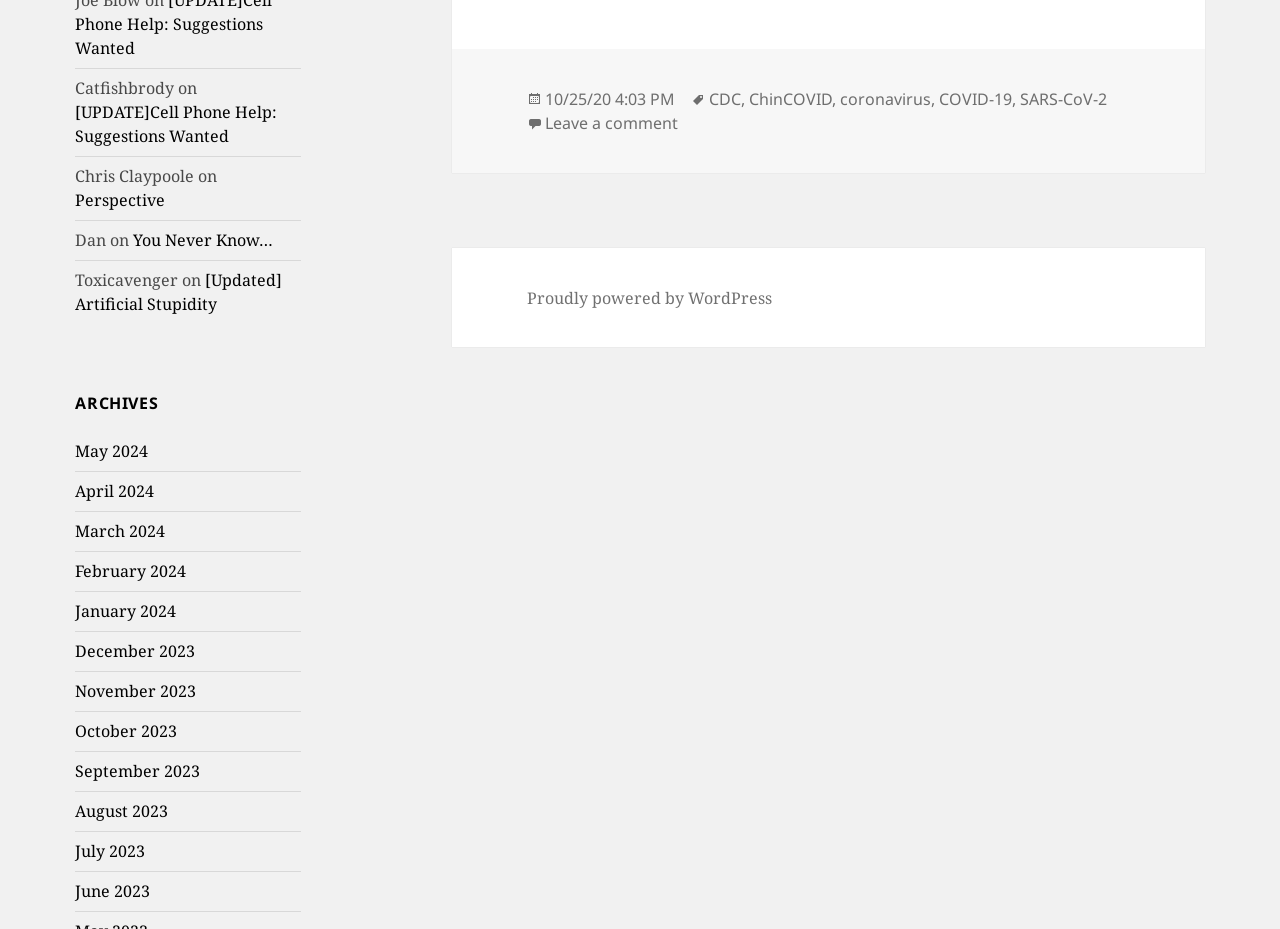Identify the bounding box coordinates of the element that should be clicked to fulfill this task: "View the archives for May 2024". The coordinates should be provided as four float numbers between 0 and 1, i.e., [left, top, right, bottom].

[0.059, 0.474, 0.116, 0.498]